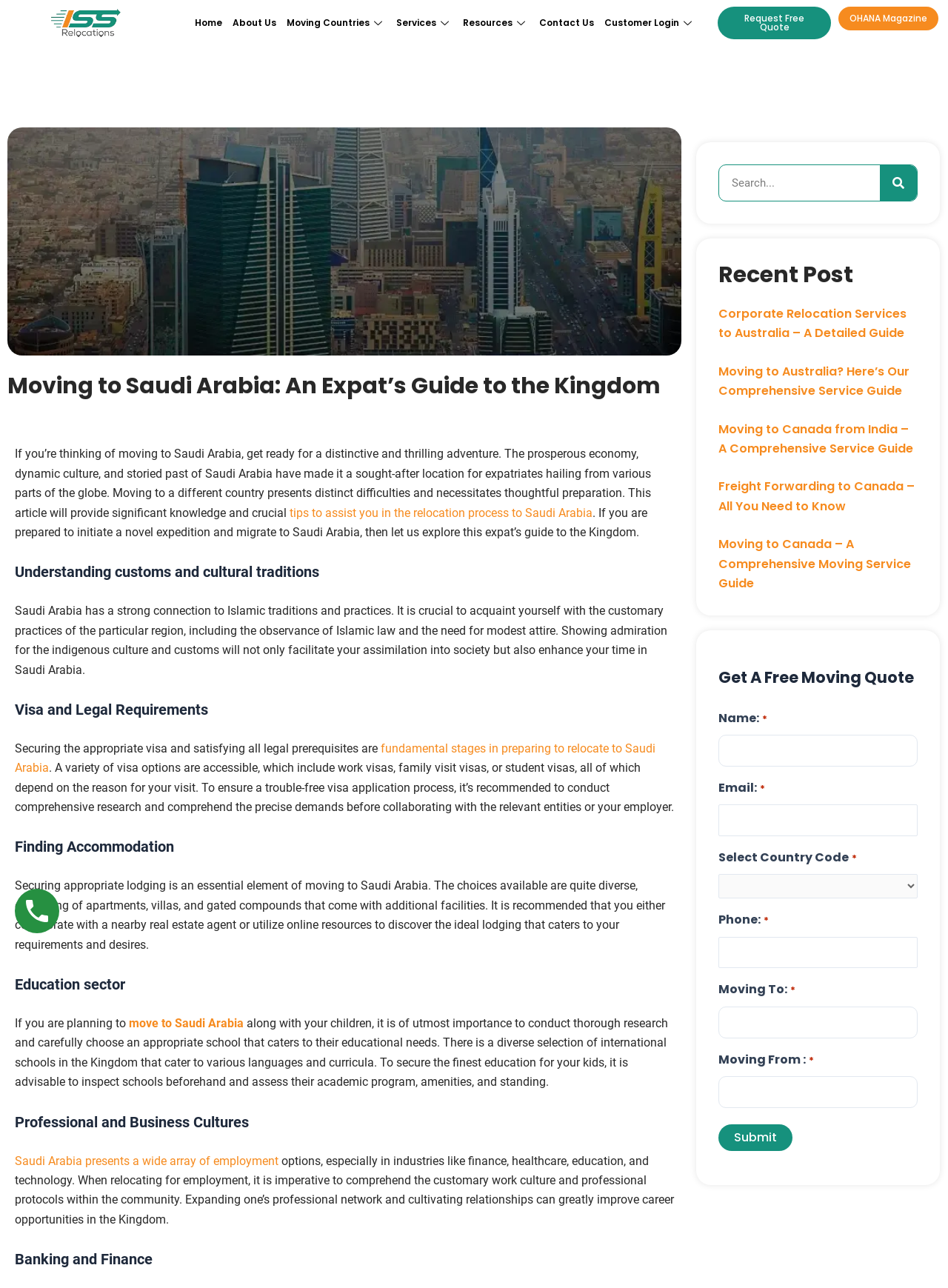Provide a one-word or one-phrase answer to the question:
What is the recommended approach to finding accommodation in Saudi Arabia?

Collaborate with a real estate agent or use online resources